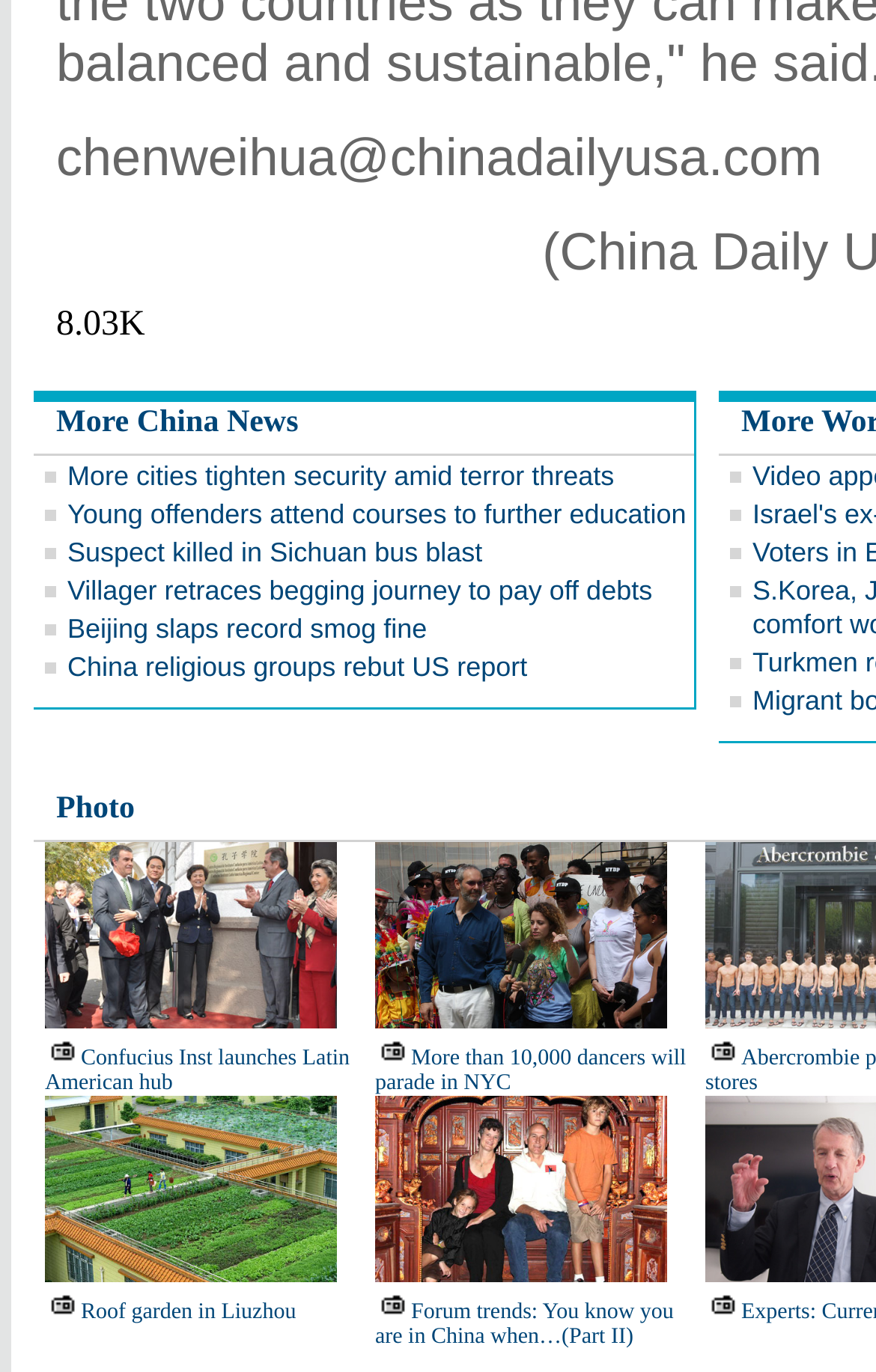What is the topic of the first news link?
Please give a detailed and elaborate answer to the question.

The first news link on the page has the text 'More cities tighten security amid terror threats', so the topic of this news link is security.